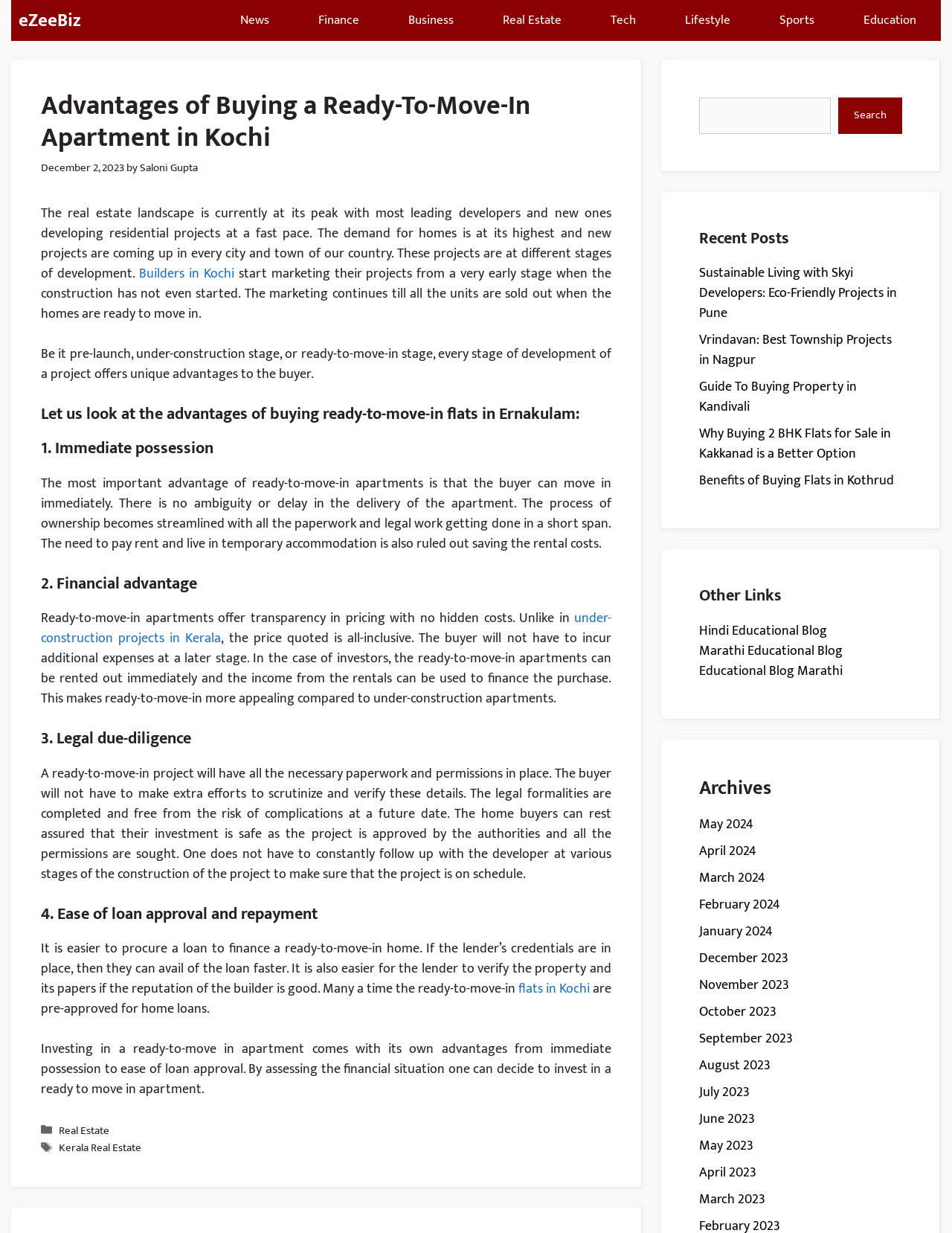Summarize the webpage in an elaborate manner.

This webpage is about the advantages of buying a ready-to-move-in apartment in Kochi. At the top, there is a navigation bar with links to different categories such as News, Finance, Business, Real Estate, Tech, Lifestyle, Sports, and Education. Below the navigation bar, there is a heading that reads "Advantages of Buying a Ready-To-Move-In Apartment in Kochi" followed by a subheading with the date "December 2, 2023" and the author's name "Saloni Gupta".

The main content of the webpage is divided into sections, each highlighting a specific advantage of buying a ready-to-move-in apartment. These sections include "Immediate possession", "Financial advantage", "Legal due-diligence", and "Ease of loan approval and repayment". Each section provides a detailed explanation of the advantage, with some sections including links to related topics such as "Builders in Kochi" and "under-construction projects in Kerala".

On the right side of the webpage, there are three complementary sections. The first section has a search bar with a button to search the website. The second section displays recent posts with links to articles such as "Sustainable Living with Skyi Developers: Eco-Friendly Projects in Pune" and "Guide To Buying Property in Kandivali". The third section has links to other websites and archives of past articles, organized by month.

At the bottom of the webpage, there is a footer section with links to categories and tags, including "Real Estate" and "Kerala Real Estate".